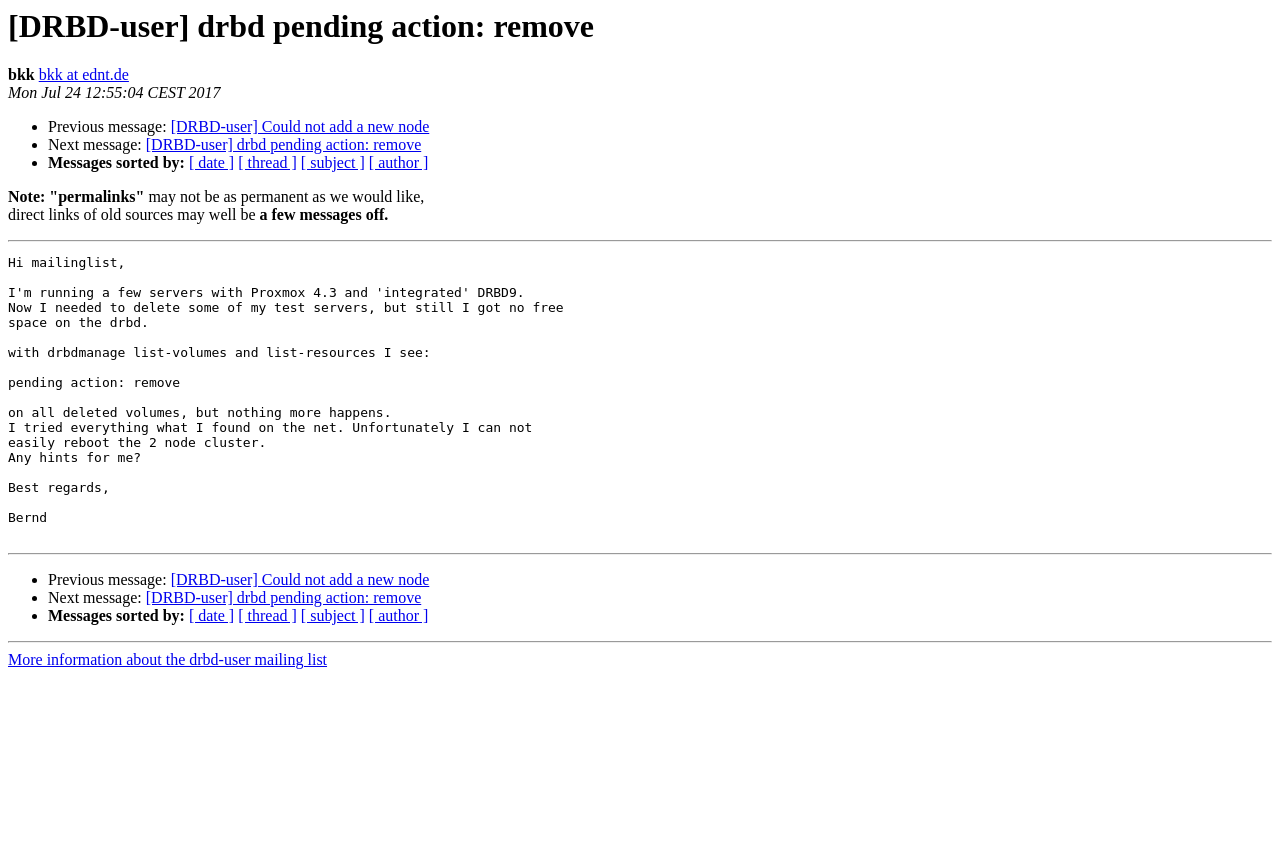Refer to the image and provide an in-depth answer to the question: 
What is the purpose of the webpage?

I inferred the purpose of the webpage by looking at the structure and content of the webpage, which appears to be displaying a message from a mailing list, including the sender's email address, date, and message content.